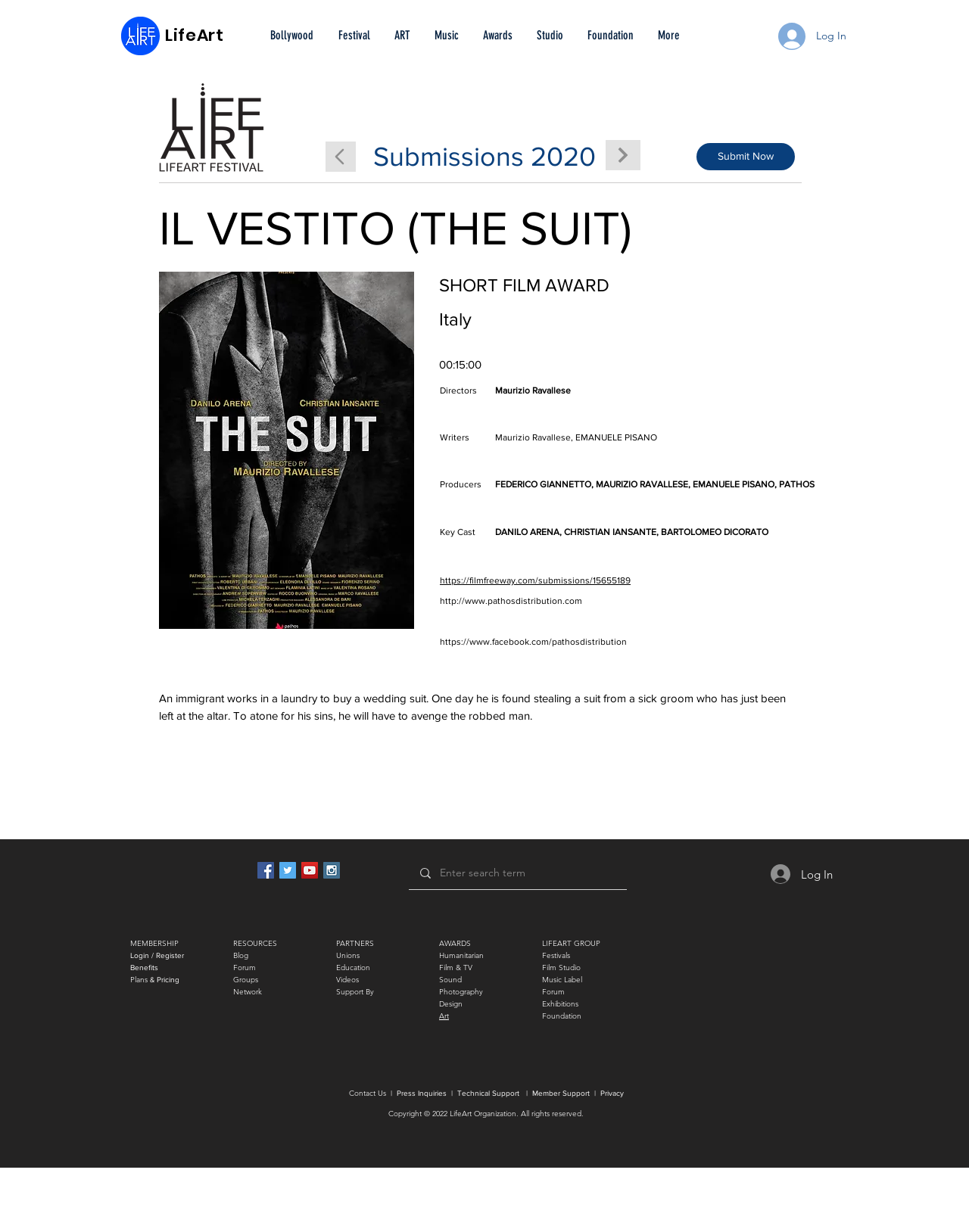Determine the bounding box coordinates of the clickable region to follow the instruction: "Learn more about the short film award".

[0.453, 0.221, 0.856, 0.243]